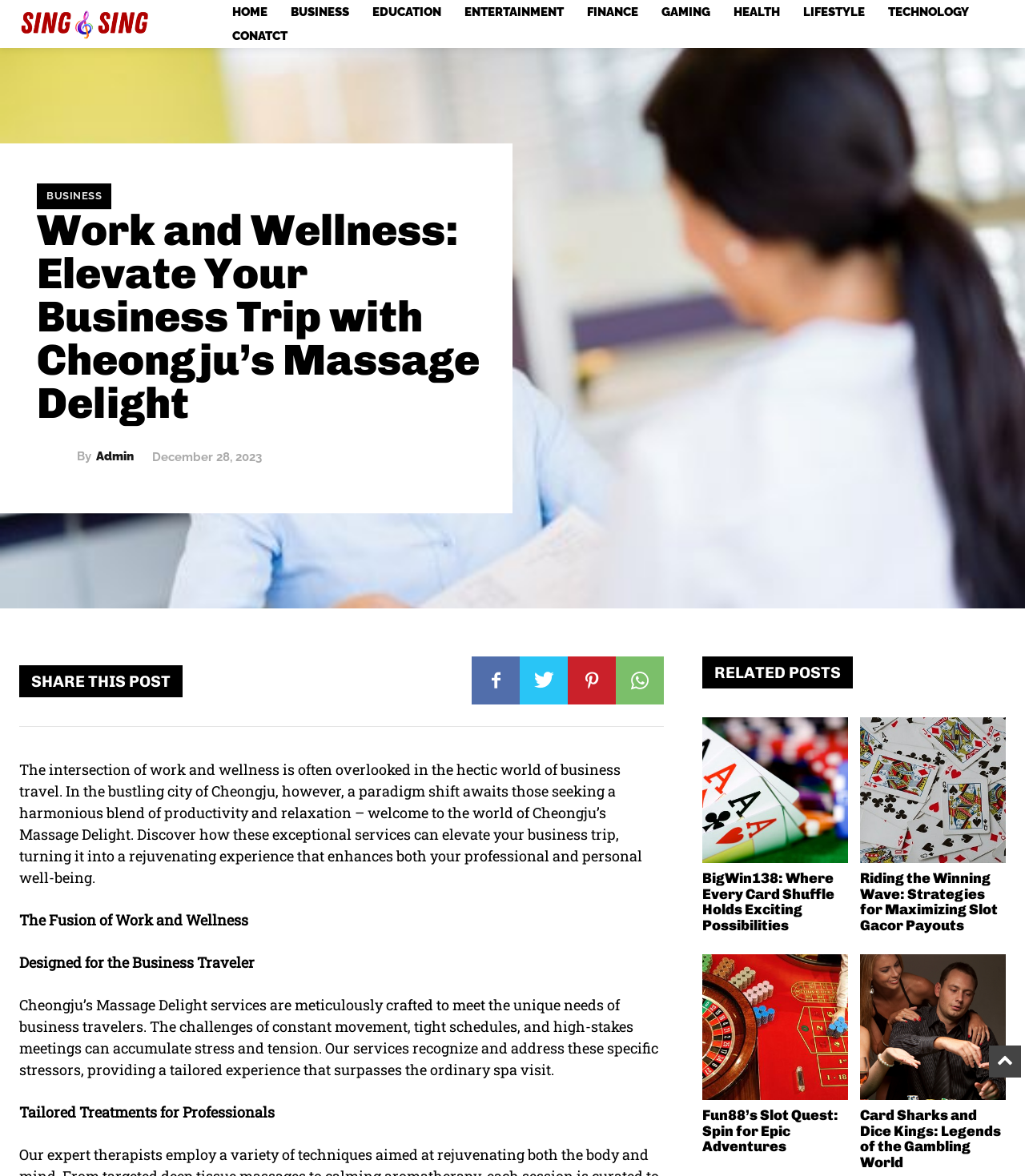Craft a detailed narrative of the webpage's structure and content.

This webpage is about promoting Cheongju's Massage Delight, a service that combines work and wellness for business travelers. At the top left corner, there is a logo and a navigation menu with 10 links, including "HOME", "BUSINESS", "EDUCATION", and others. Below the navigation menu, there is a heading that reads "Work and Wellness: Elevate Your Business Trip with Cheongju’s Massage Delight". 

To the right of the heading, there is a link to "admin" with an accompanying image. Below the heading, there is a paragraph of text that explains the concept of Cheongju's Massage Delight, which is to provide a harmonious blend of productivity and relaxation for business travelers. 

Further down, there are three headings: "The Fusion of Work and Wellness", "Designed for the Business Traveler", and "Tailored Treatments for Professionals". Each heading is followed by a paragraph of text that elaborates on the services provided by Cheongju's Massage Delight. 

On the right side of the page, there is a section titled "SHARE THIS POST" with four social media links. Below this section, there is a "RELATED POSTS" section that lists four articles with links, including "BigWin138: Where Every Card Shuffle Holds Exciting Possibilities", "Riding the Winning Wave: Strategies for Maximizing Slot Gacor Payouts", "Fun88’s Slot Quest: Spin for Epic Adventures", and "Card Sharks and Dice Kings: Legends of the Gambling World". Each article has a heading and a link.